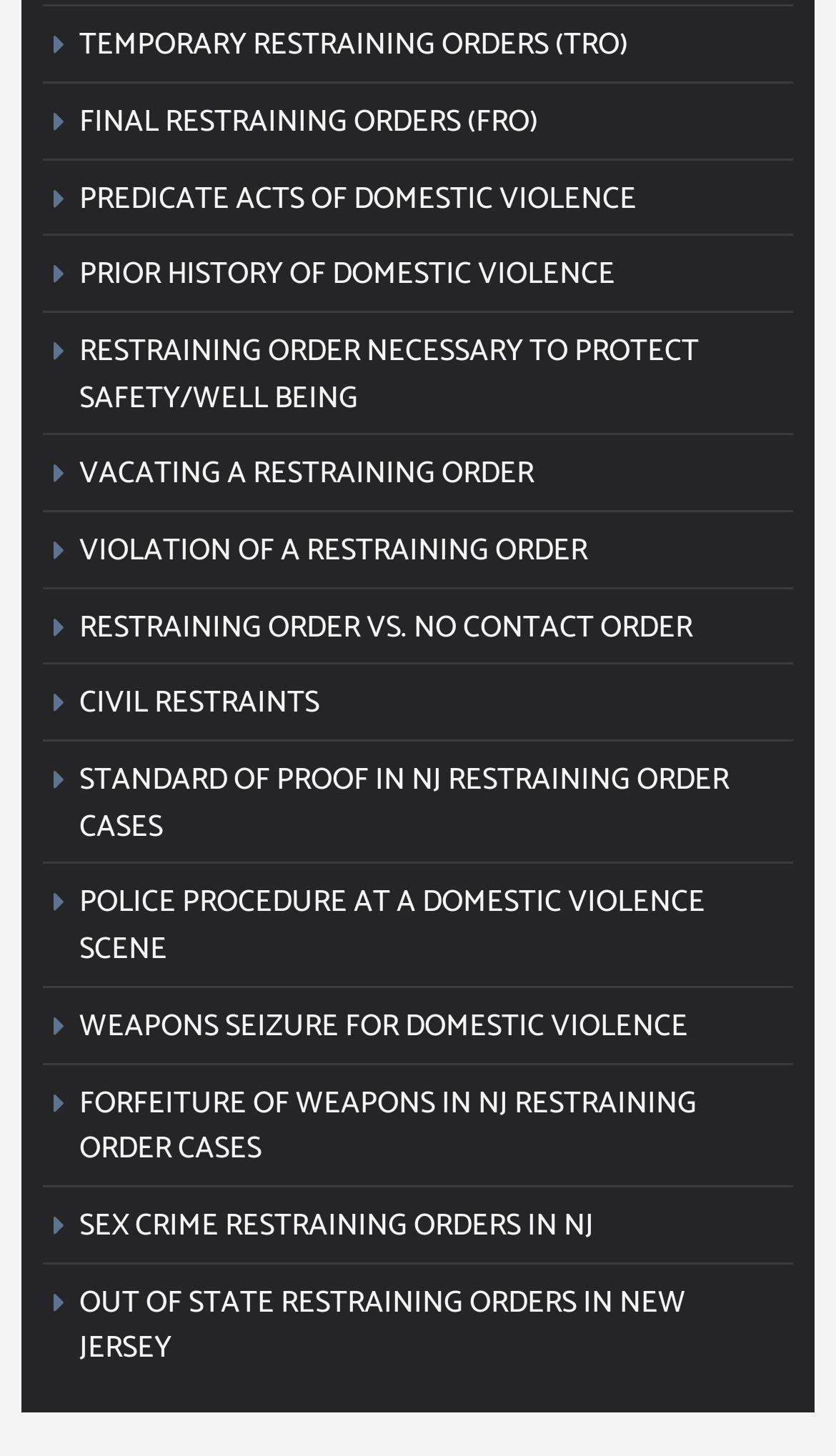Is there a type of restraining order related to weapons?
Please provide an in-depth and detailed response to the question.

I searched the links on the webpage and found that there are two types of restraining orders related to weapons: 'WEAPONS SEIZURE FOR DOMESTIC VIOLENCE' and 'FORFEITURE OF WEAPONS IN NJ RESTRAINING ORDER CASES'.